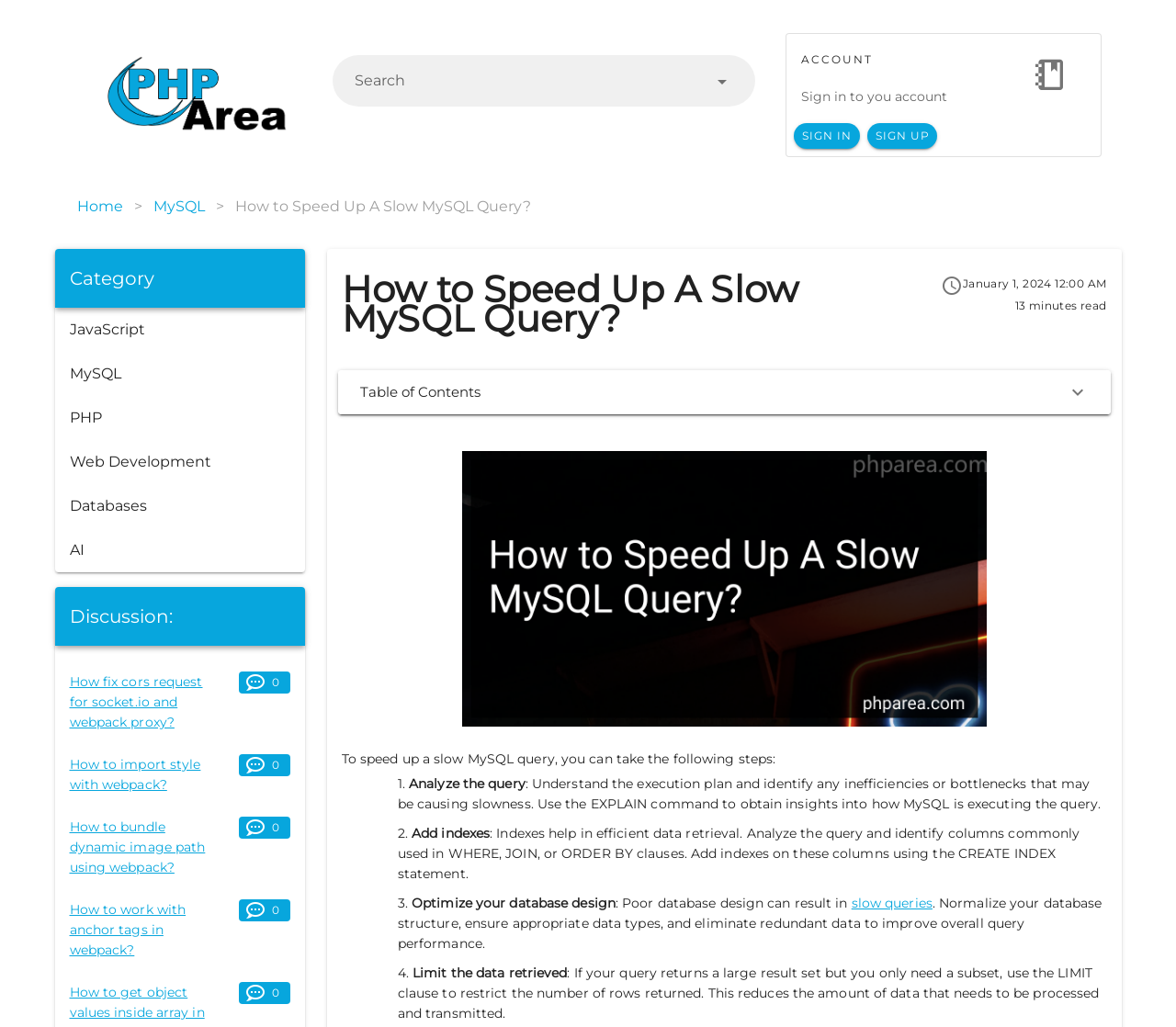What is the benefit of limiting the data retrieved in a MySQL query?
Answer briefly with a single word or phrase based on the image.

Reduces data processing and transmission